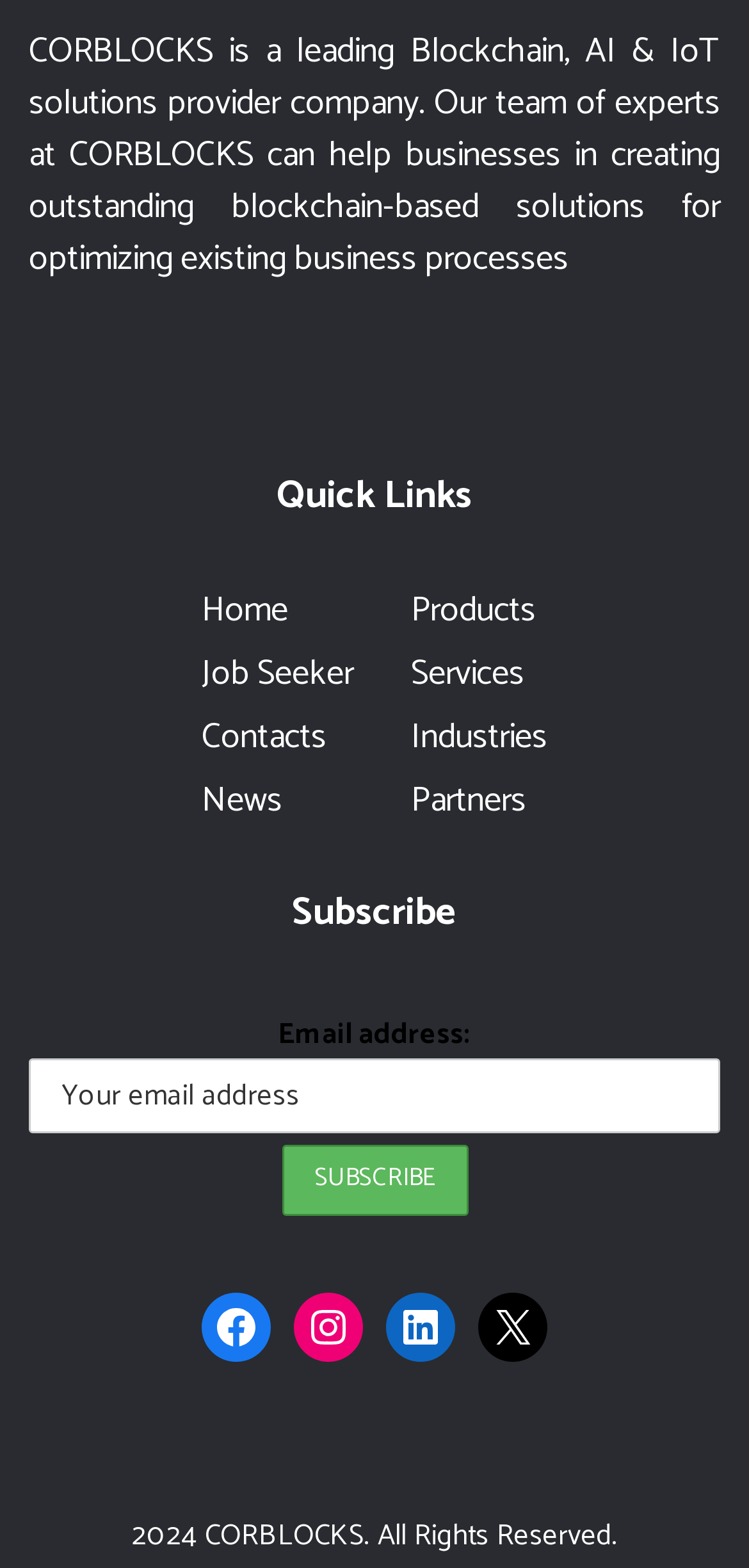Refer to the image and answer the question with as much detail as possible: How many social media links are there?

There are four social media links at the bottom of the webpage, which are Facebook, Instagram, LinkedIn, and X.